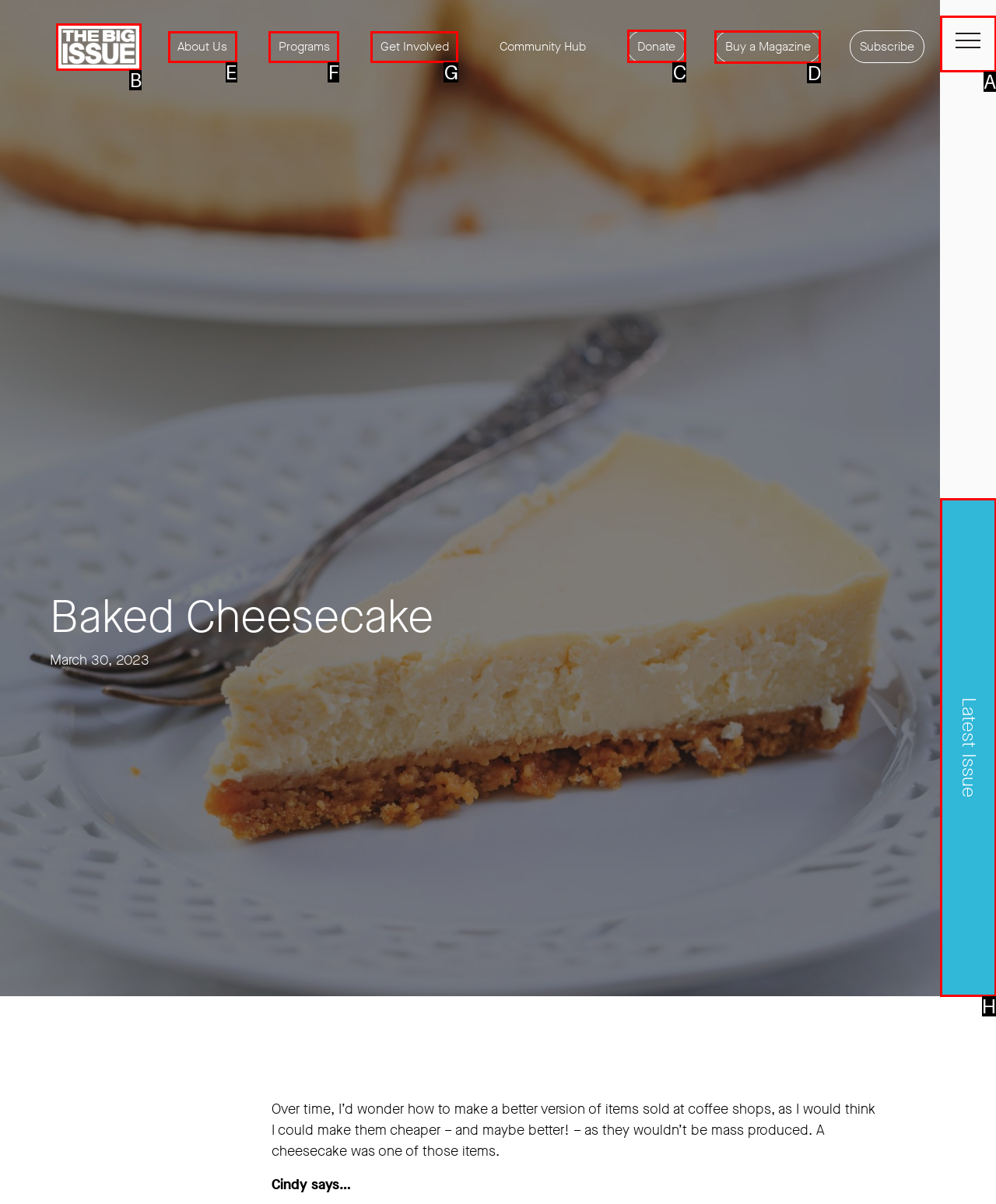Find the option you need to click to complete the following instruction: Click the 'Donate' link
Answer with the corresponding letter from the choices given directly.

C